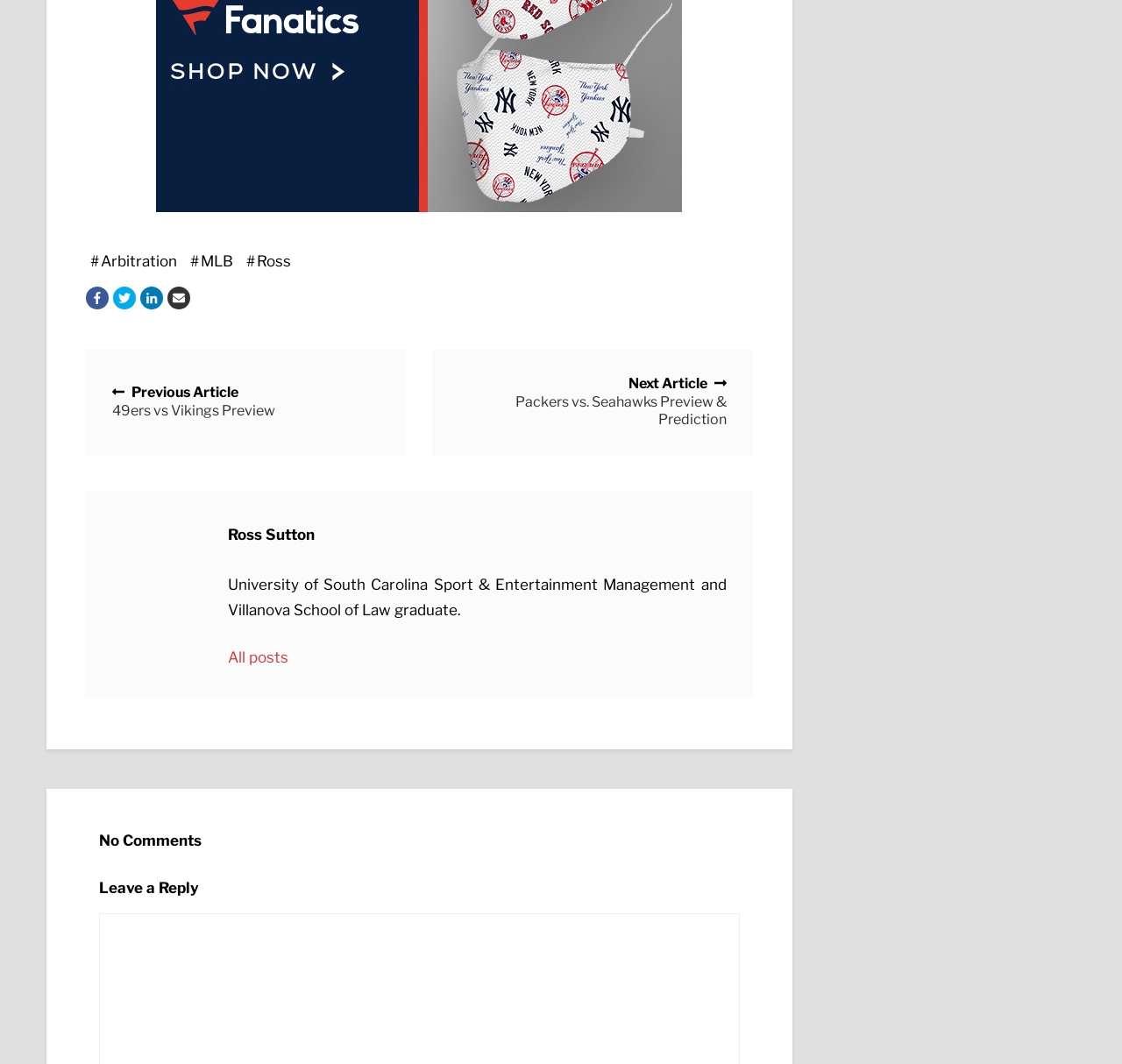Locate the bounding box coordinates of the UI element described by: "title="Ross Sutton"". The bounding box coordinates should consist of four float numbers between 0 and 1, i.e., [left, top, right, bottom].

[0.1, 0.517, 0.178, 0.599]